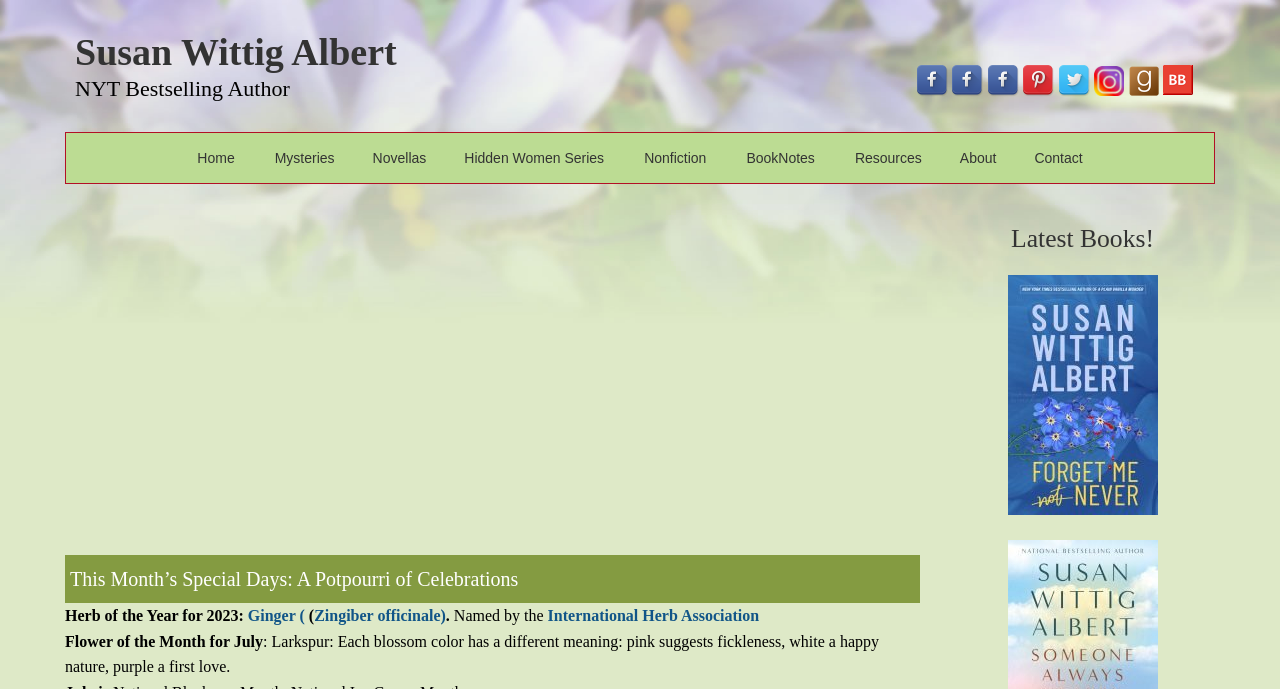Please identify the bounding box coordinates of the element that needs to be clicked to perform the following instruction: "Explore the International Herb Association".

[0.428, 0.881, 0.593, 0.906]